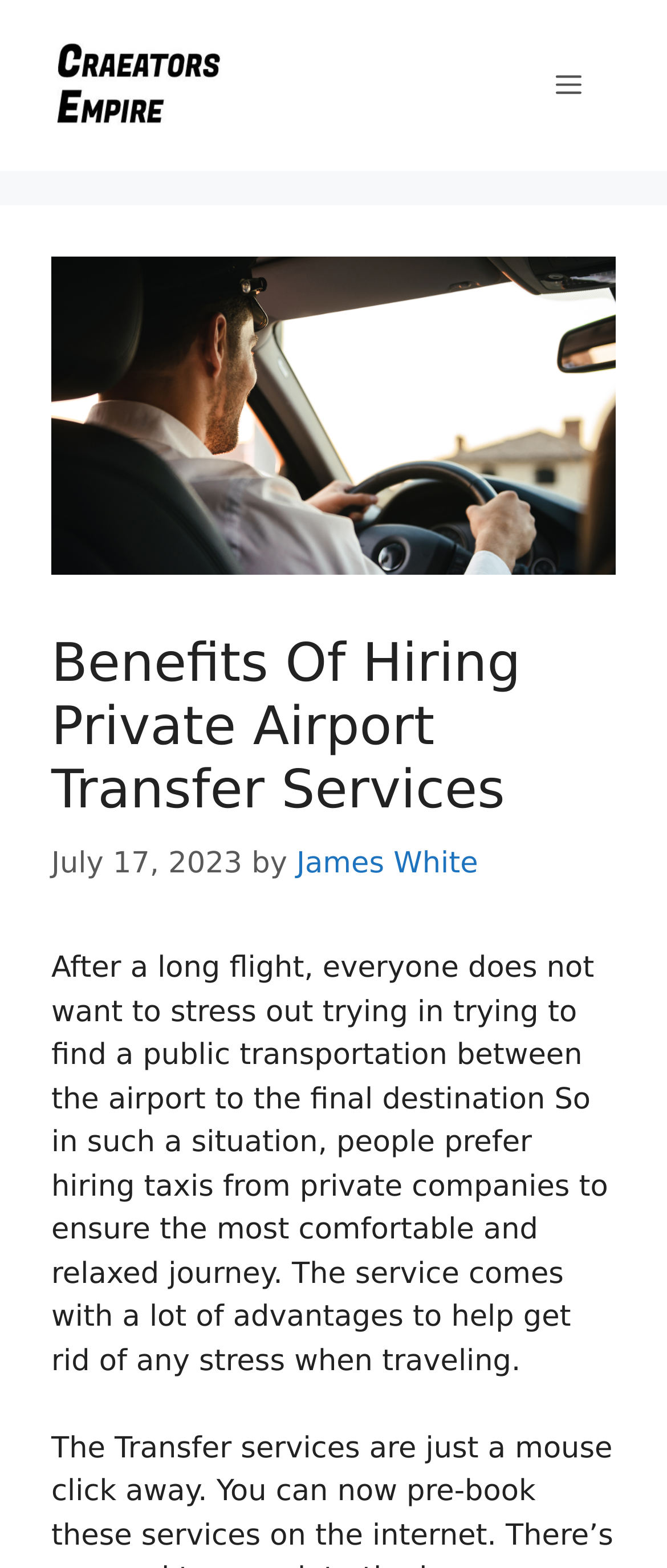Describe all the significant parts and information present on the webpage.

The webpage is about the benefits of hiring private airport transfer services. At the top, there is a banner that spans the entire width of the page, containing a link to "Creators Empire" with an accompanying image. To the right of the banner, there is a navigation menu toggle button labeled "Menu".

Below the banner, there is a header section that occupies most of the page width. It contains a heading that reads "Benefits Of Hiring Private Airport Transfer Services" and a timestamp indicating the article was published on July 17, 2023. The author's name, "James White", is also mentioned in this section.

The main content of the webpage is a paragraph of text that discusses the advantages of hiring private airport transfer services. It explains that after a long flight, people prefer to hire taxis from private companies to ensure a comfortable and relaxed journey, and that this service comes with many benefits to reduce travel stress. This paragraph is positioned below the header section and spans most of the page width.